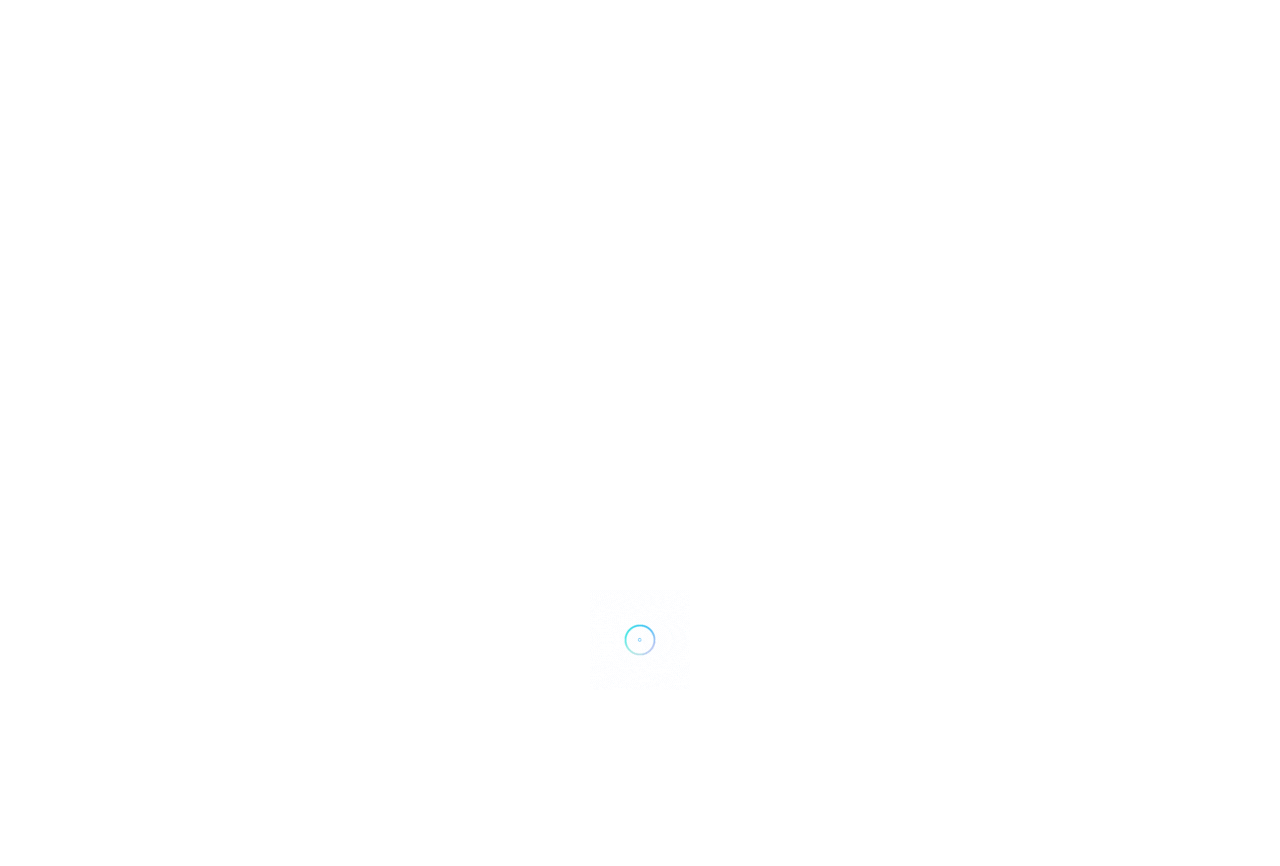Create a full and detailed caption for the entire webpage.

This webpage is about PHS Teacrate, a leading service provider for crate rental solutions, handling equipment, packaging products, and tailored hygienic wash services. At the top left corner, there is a logo image and a heading "PHS Teacrate - Movers Review". Below the logo, there are two tables with input fields and labels "What" and "Where". 

On the top right corner, there is a button and three links: "Add Listing", "Home", and "Contact us". Below these links, there is a large heading "PHS Teacrate" and a subheading "Choose PHS Teacrate for Your Home Move". 

The main content of the webpage is divided into several sections. The first section describes PHS Teacrate's services and experience, stating that they have over 35 years of experience and have helped over 9 million people with their moves. The second section highlights their innovations, including being the first company to have barcoded crates, offering an extensive range of returnable transit packaging products, and having a state-of-the-art food wash service. 

The third section lists the products and services offered by PHS Teacrate, including crate rental, handling equipment, packaging products, and tailored hygienic wash service. Below this list, there is an address "151 Scrubs Lane, London, NW10 6RH" with links to "Get Directions" and a phone number. 

On the right side of the webpage, there is a section with a heading "Offering" and a list of products, including Polythene Covers, Packing Tape, Packing Paper, Bubble Wrap, and Hire Crates. Each product has a "No" label next to it, except for Hire Crates. 

At the bottom of the webpage, there is an image of a building and a text "Own or work here?" with a "Claim Now!" button next to it.